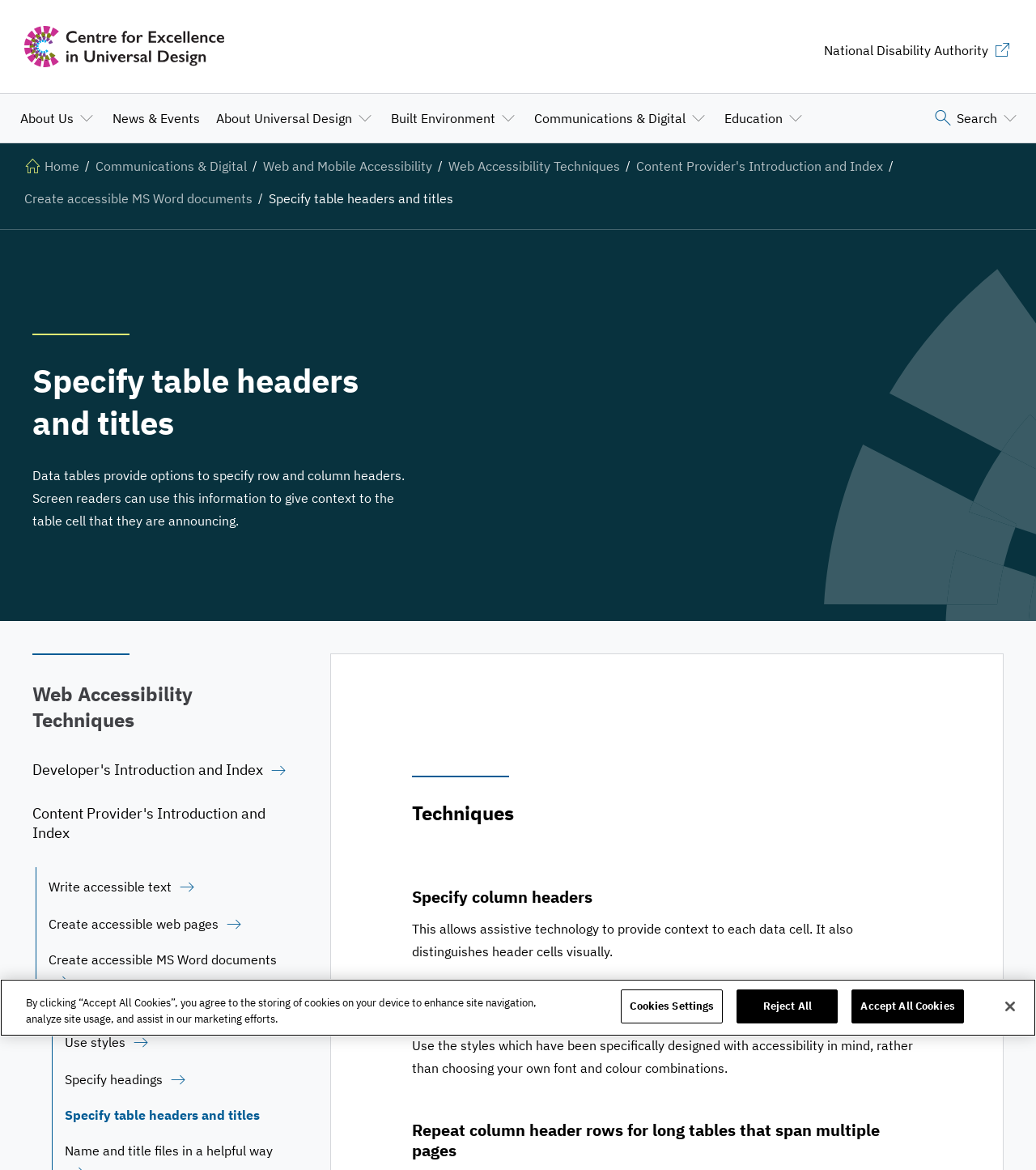Generate a thorough explanation of the webpage's elements.

The webpage is about specifying table headers and titles, with a focus on web accessibility techniques. At the top left, there is a CEUD logo that links to the homepage. Next to it, there is a link to the National Disability Authority. Below these elements, there is a navigation menu with buttons for "About Us", "News & Events", "About Universal Design", "Built Environment", "Communications & Digital", "Education", and "Open Search".

Below the navigation menu, there is a breadcrumbs navigation section that shows the current page's location in the website's hierarchy. The breadcrumbs section has links to the homepage, Communications & Digital, Web and Mobile Accessibility, Web Accessibility Techniques, Content Provider's Introduction and Index, and Create accessible MS Word documents.

The main content of the page is divided into sections. The first section has a heading "Specify table headers and titles" and a paragraph of text that explains the importance of specifying row and column headers in data tables for screen readers.

Below this section, there is another section with a heading "Web Accessibility Techniques" that has links to various resources, including "Developer's Introduction and Index", "Write accessible text", "Create accessible web pages", "Create accessible MS Word documents", "Use styles", and "Specify headings".

The next section has a heading "Techniques" and is divided into three subsections: "Specify column headers", "Use predefined styles in your template", and "Repeat column header rows for long tables that span multiple pages". Each subsection has a heading and a paragraph of text that explains the technique.

At the bottom of the page, there is a cookie banner with a message about cookies and buttons to manage cookie settings.